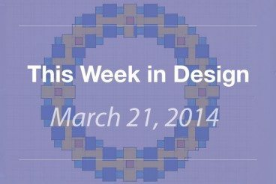Construct a detailed narrative about the image.

The image features a visually appealing design themed around "This Week in Design" for March 21, 2014. It showcases a circular pattern composed of geometric shapes in a soft color palette of blues and pastels, set against a light purple background. The design is framed by the title in bold, modern typography, clearly stating "This Week in Design" at the top, while the date, "March 21, 2014," is positioned below in a stylish yet legible font. This composition reflects a contemporary aesthetic typical of design-focused content, enticing viewers with its modern graphics and clean layout. Such designs often serve to capture the essence of current trends and inspirations in the design community.